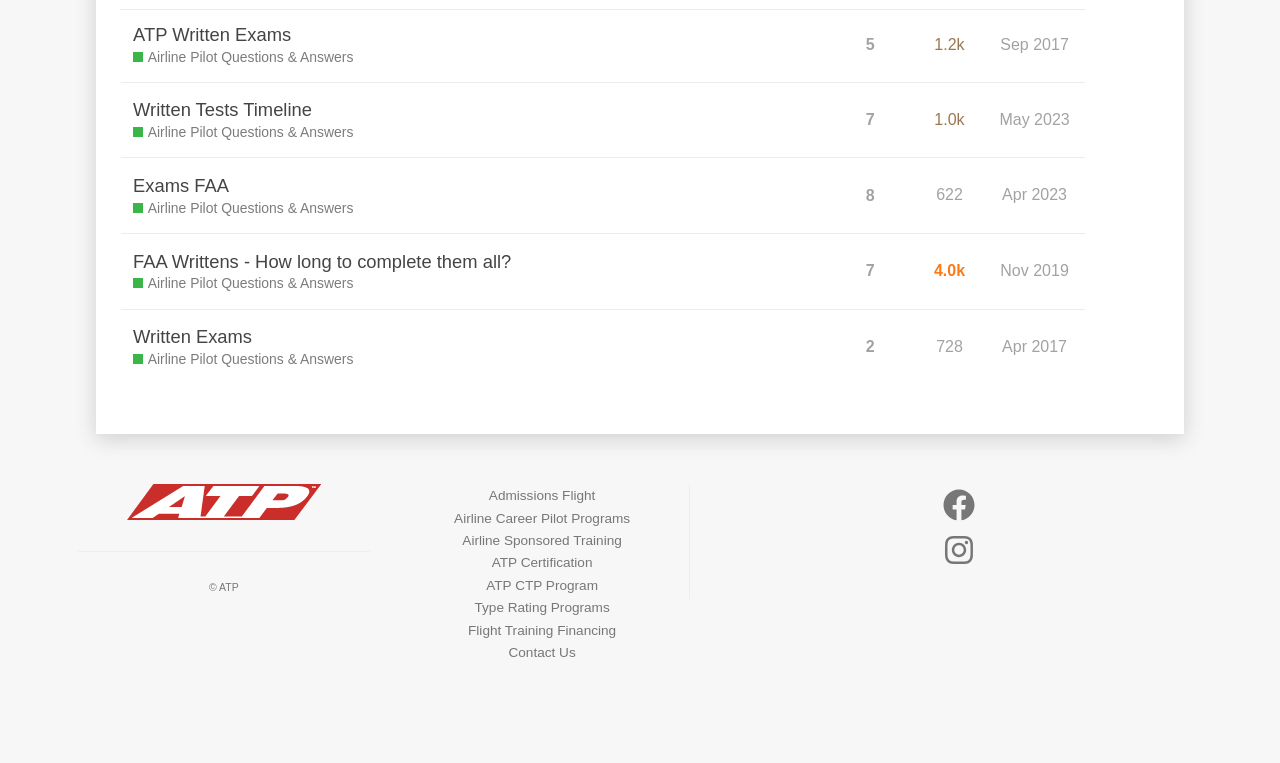Please determine the bounding box coordinates of the area that needs to be clicked to complete this task: 'Ask a question in 'Exams FAA Airline Pilot Questions & Answers''. The coordinates must be four float numbers between 0 and 1, formatted as [left, top, right, bottom].

[0.104, 0.261, 0.276, 0.286]